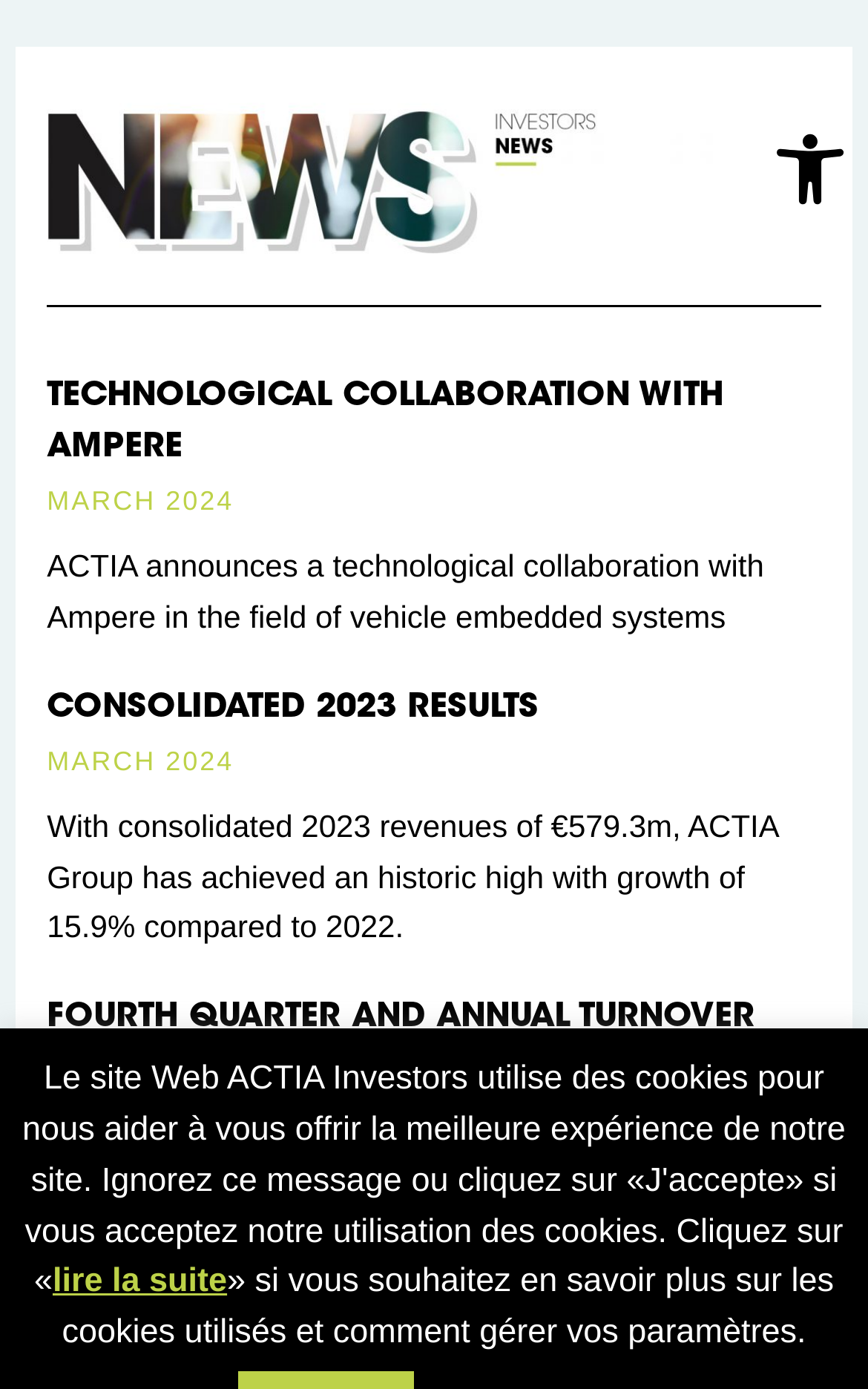Find the bounding box coordinates for the HTML element described in this sentence: "TECHNOLOGICAL COLLABORATION WITH AMPERE". Provide the coordinates as four float numbers between 0 and 1, in the format [left, top, right, bottom].

[0.054, 0.275, 0.833, 0.335]